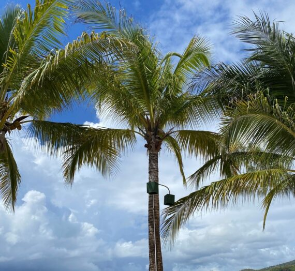What is the color of the sky in the image?
Identify the answer in the screenshot and reply with a single word or phrase.

Bright blue